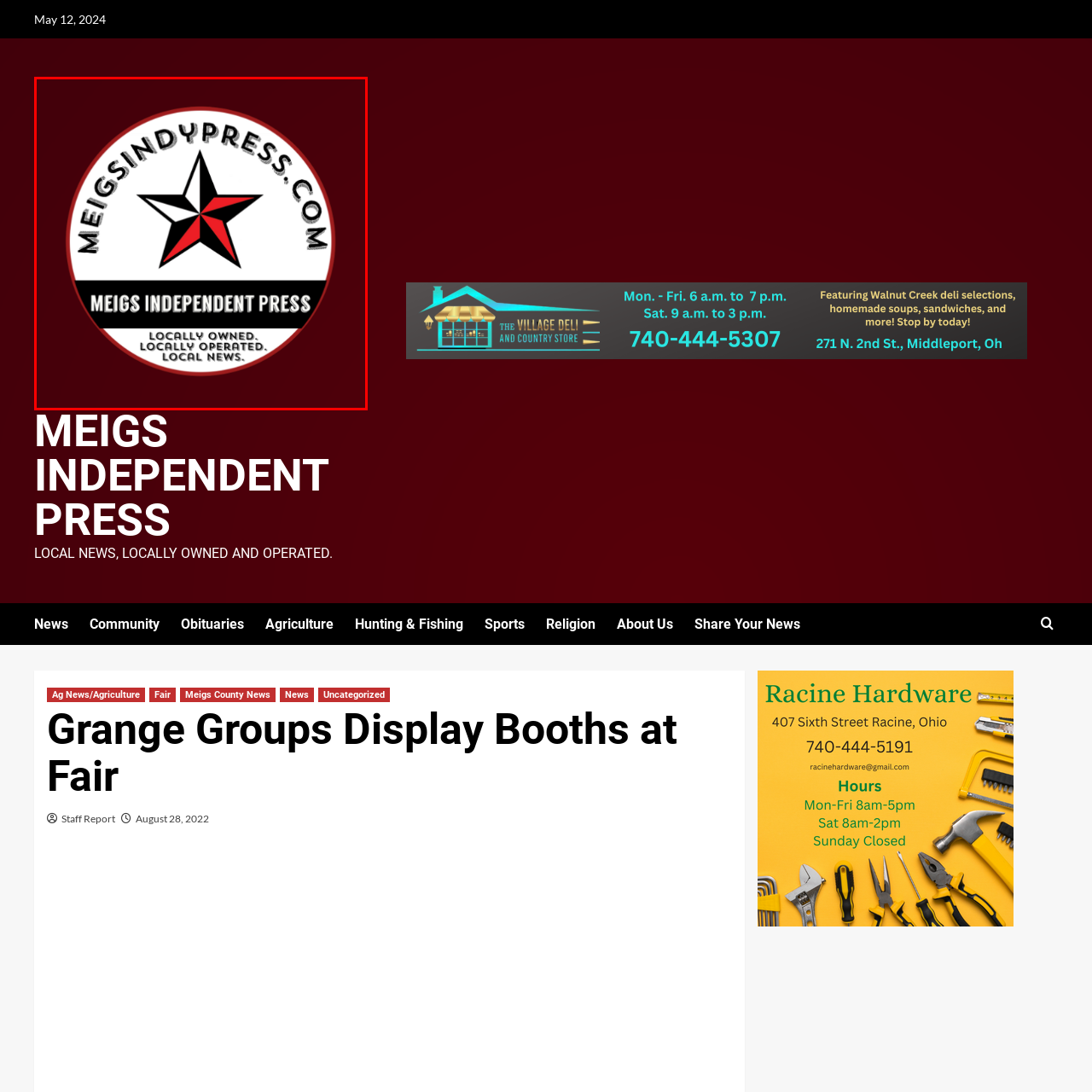Offer a thorough and descriptive summary of the image captured in the red bounding box.

The image features the logo of "Meigs Independent Press," which prominently displays a bold, five-pointed star in red and black at its center. Surrounding the star is a circular design that includes the text "MEIGSINDYPRESS.COM" at the top and "MEIGS INDEPENDENT PRESS" in a rectangular band below the star. Beneath the band, the slogan "LOCALLY OWNED. LOCALLY OPERATED. LOCAL NEWS." emphasizes the publication's commitment to serving the local community. The overall design is striking with its contrasting colors and clear typography, reflecting the brand's identity as a source of local news and information.